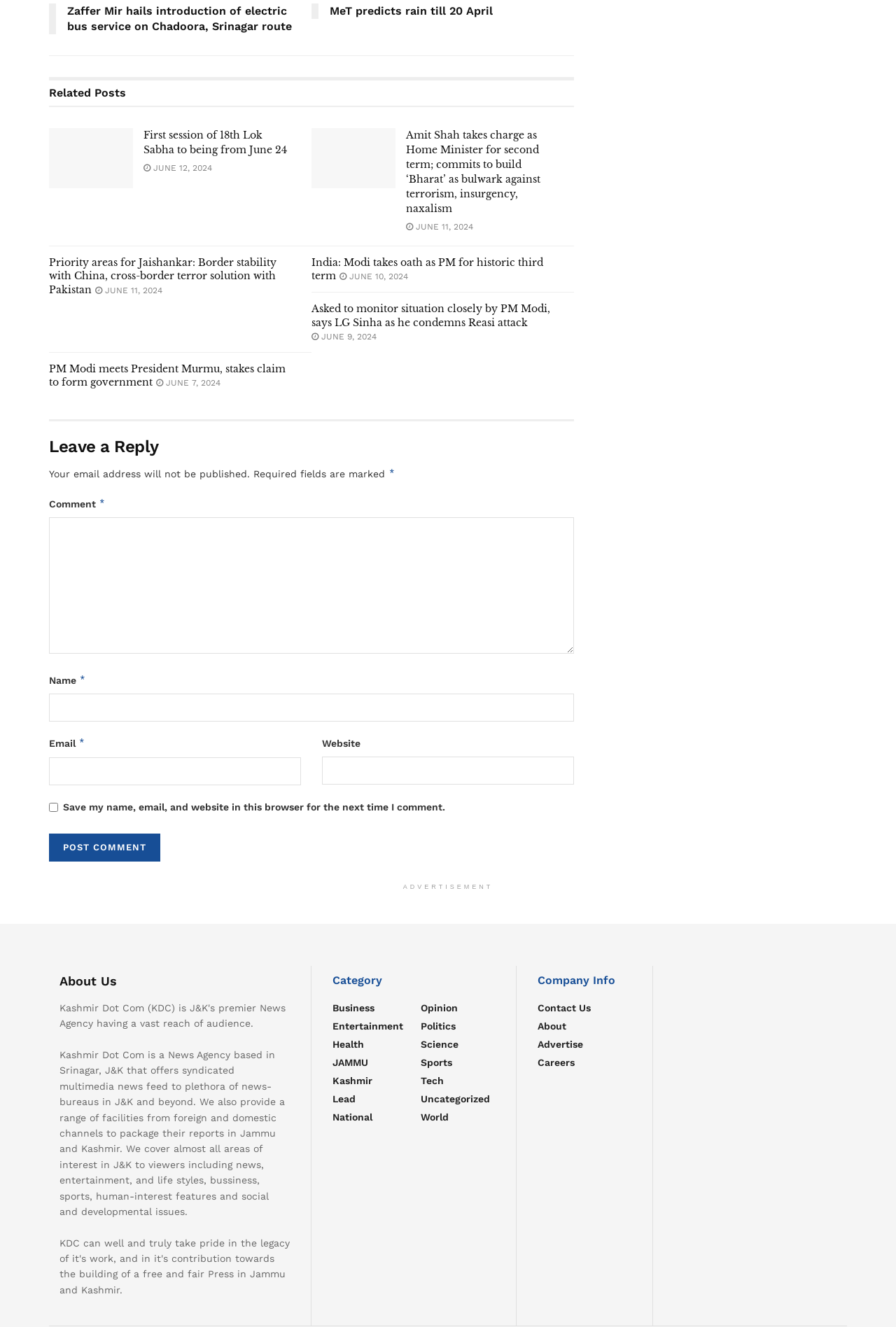How many articles are listed on the webpage?
Based on the visual information, provide a detailed and comprehensive answer.

I counted the number of article elements on the webpage, which are 5, each with a heading and a link.